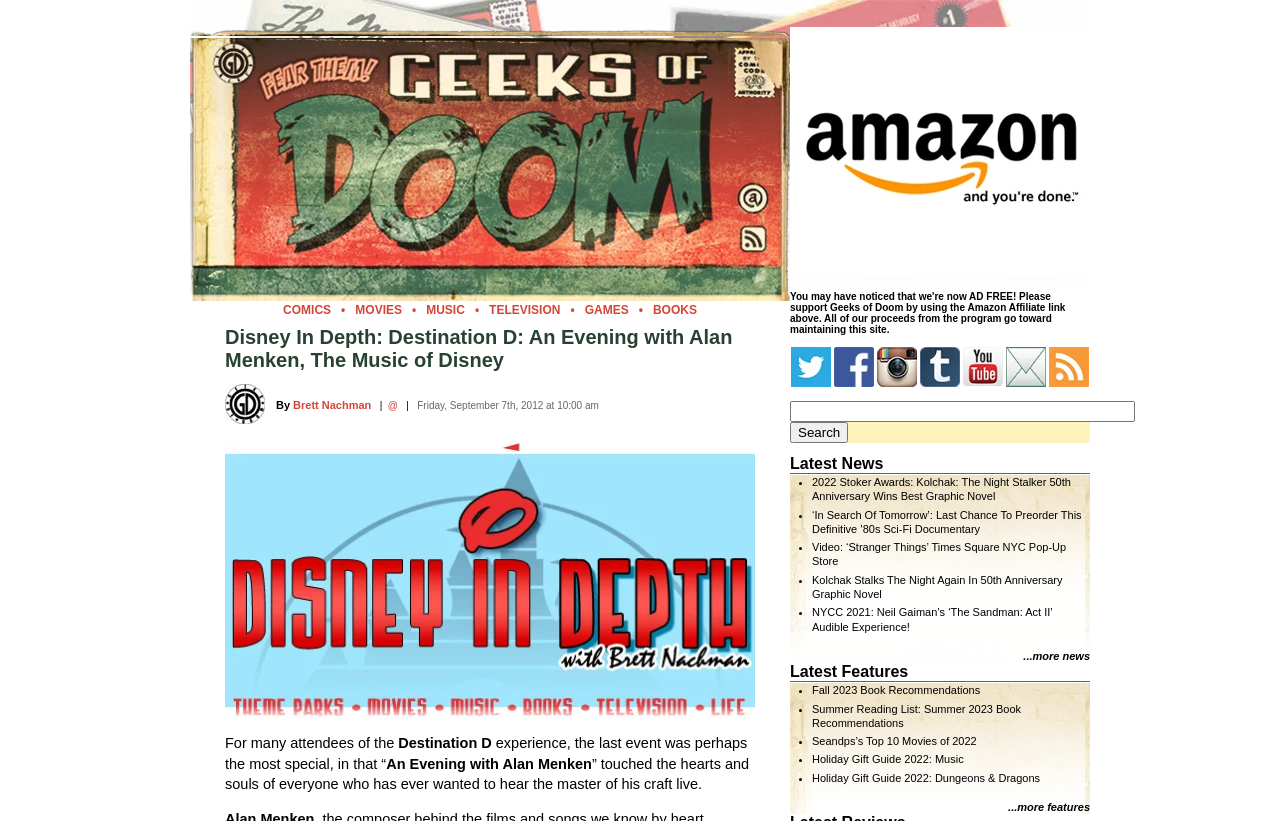Answer this question in one word or a short phrase: What is the purpose of the Amazon Affiliate link?

To support Geeks of Doom